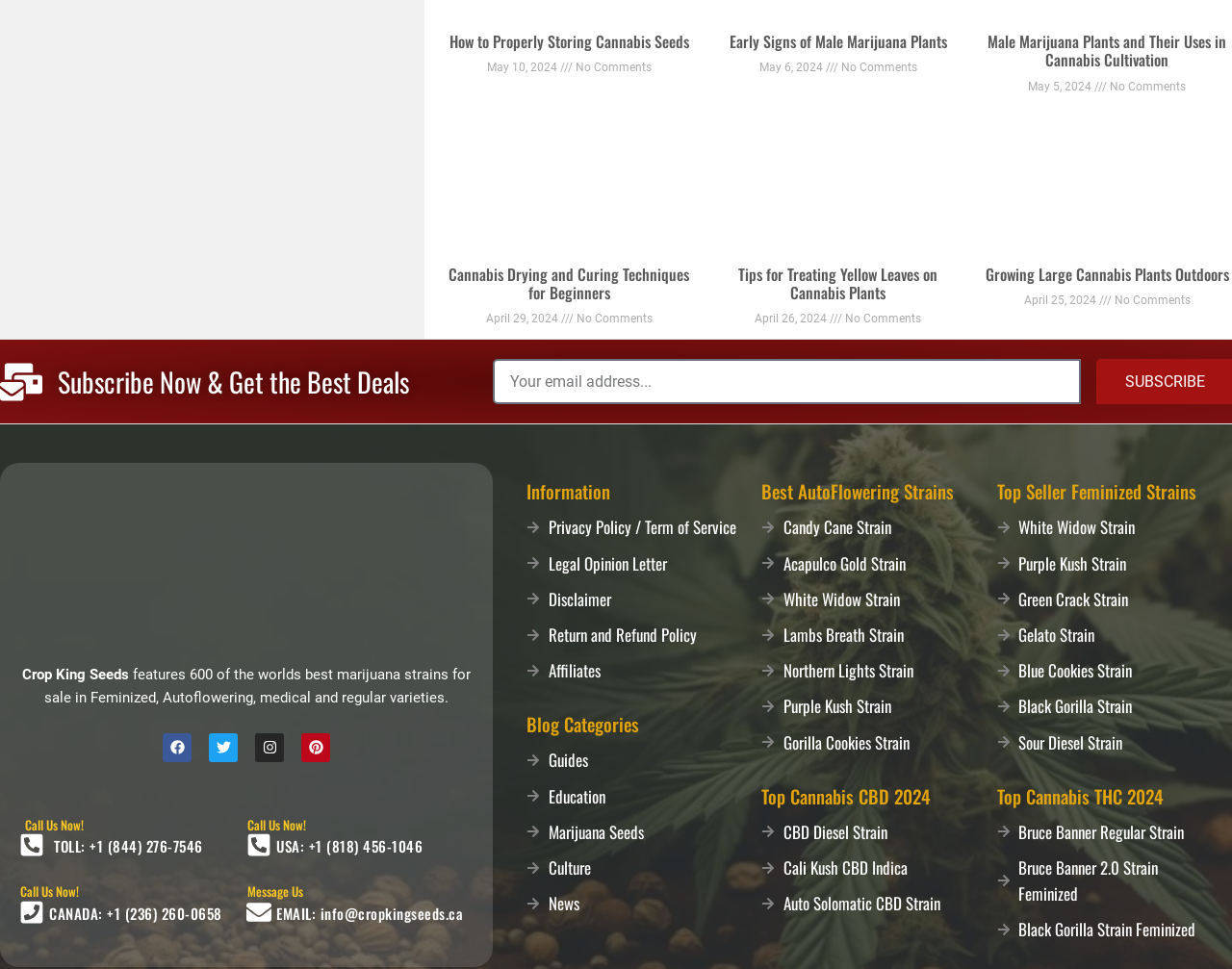Locate the bounding box coordinates of the area that needs to be clicked to fulfill the following instruction: "Follow the link to Facebook". The coordinates should be in the format of four float numbers between 0 and 1, namely [left, top, right, bottom].

[0.132, 0.757, 0.155, 0.786]